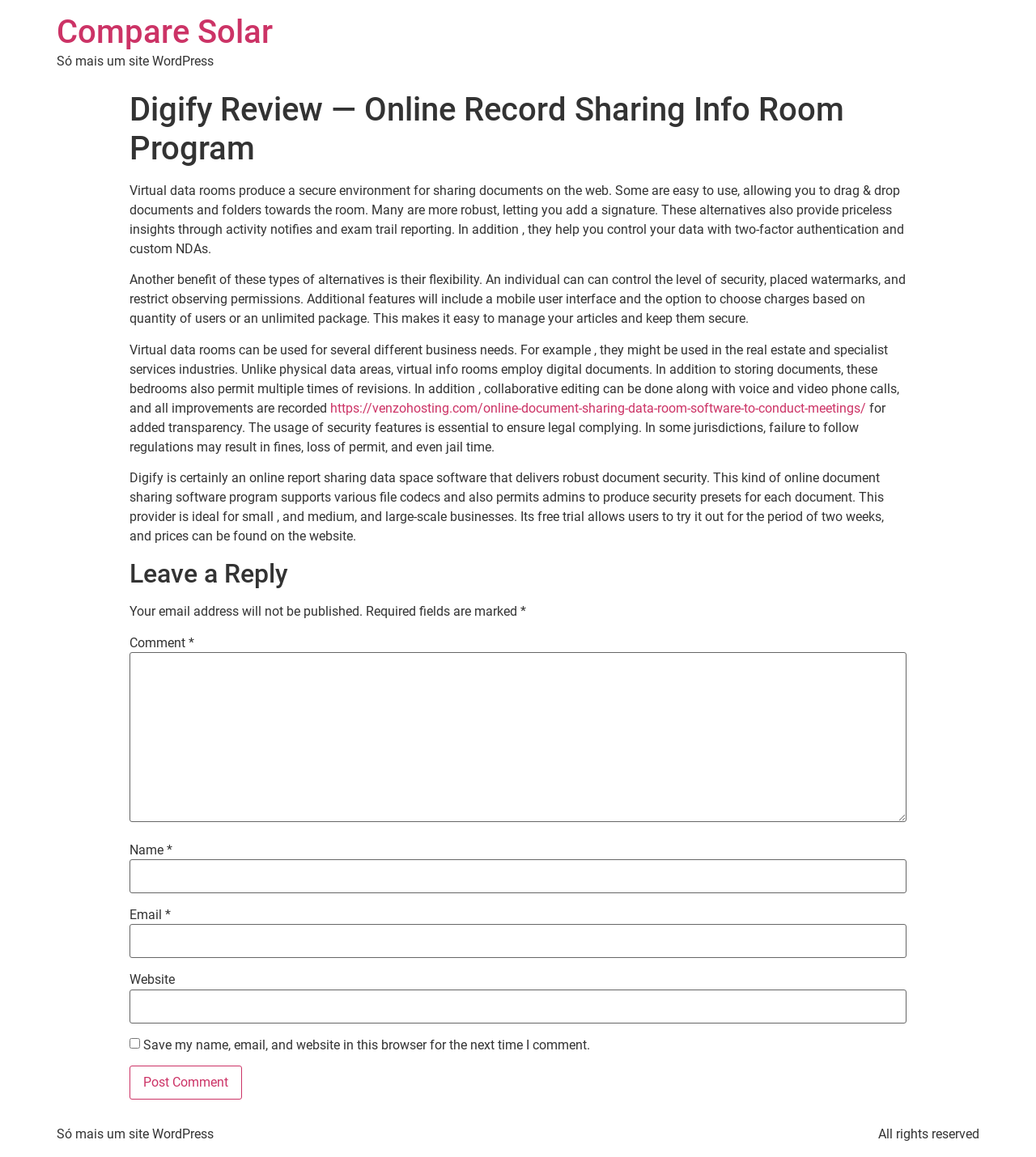Please study the image and answer the question comprehensively:
What is the purpose of the 'Leave a Reply' section?

The 'Leave a Reply' section is a form that allows users to enter their name, email, website, and comment, and submit it to the website, presumably to comment on the article or share their thoughts.